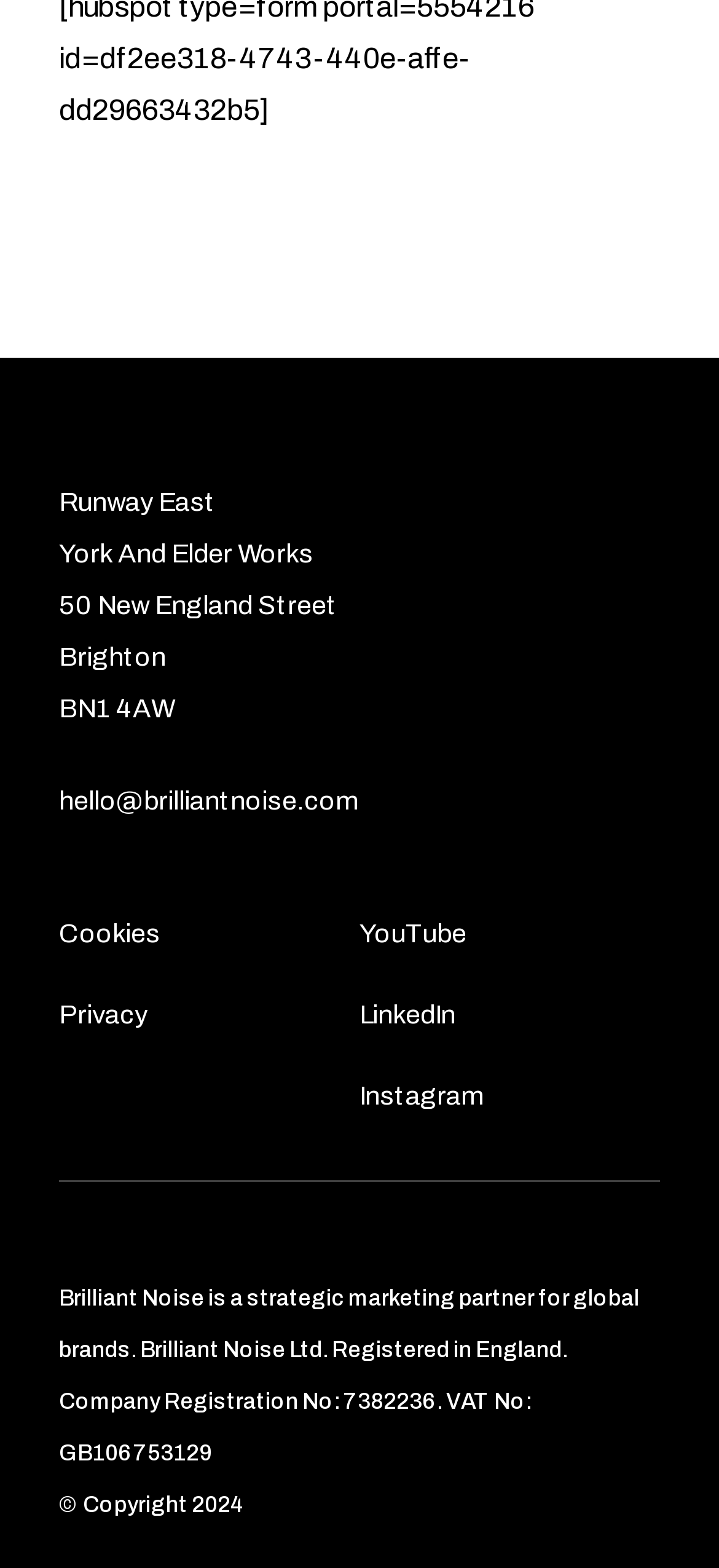Respond to the following question using a concise word or phrase: 
What is the company name?

Brilliant Noise